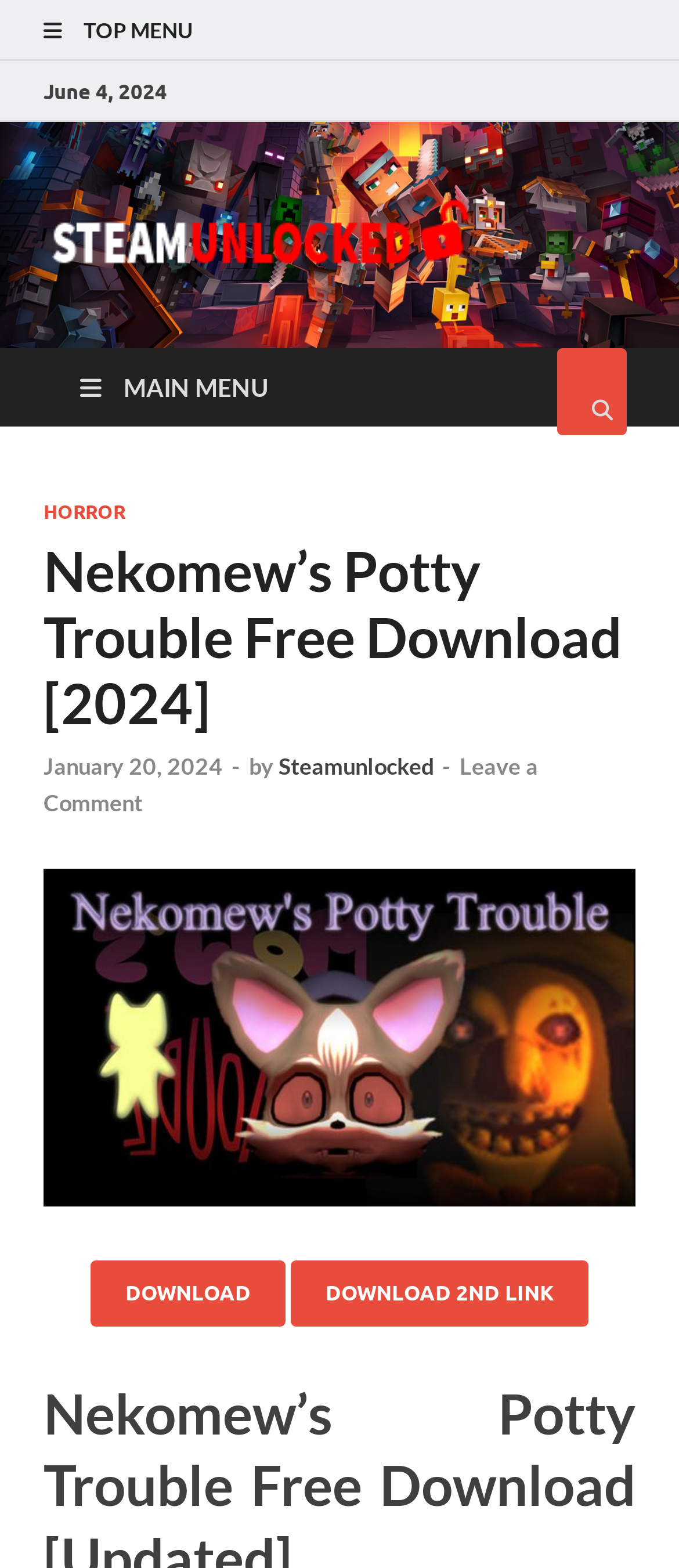Given the description Download, predict the bounding box coordinates of the UI element. Ensure the coordinates are in the format (top-left x, top-left y, bottom-right x, bottom-right y) and all values are between 0 and 1.

[0.133, 0.804, 0.421, 0.846]